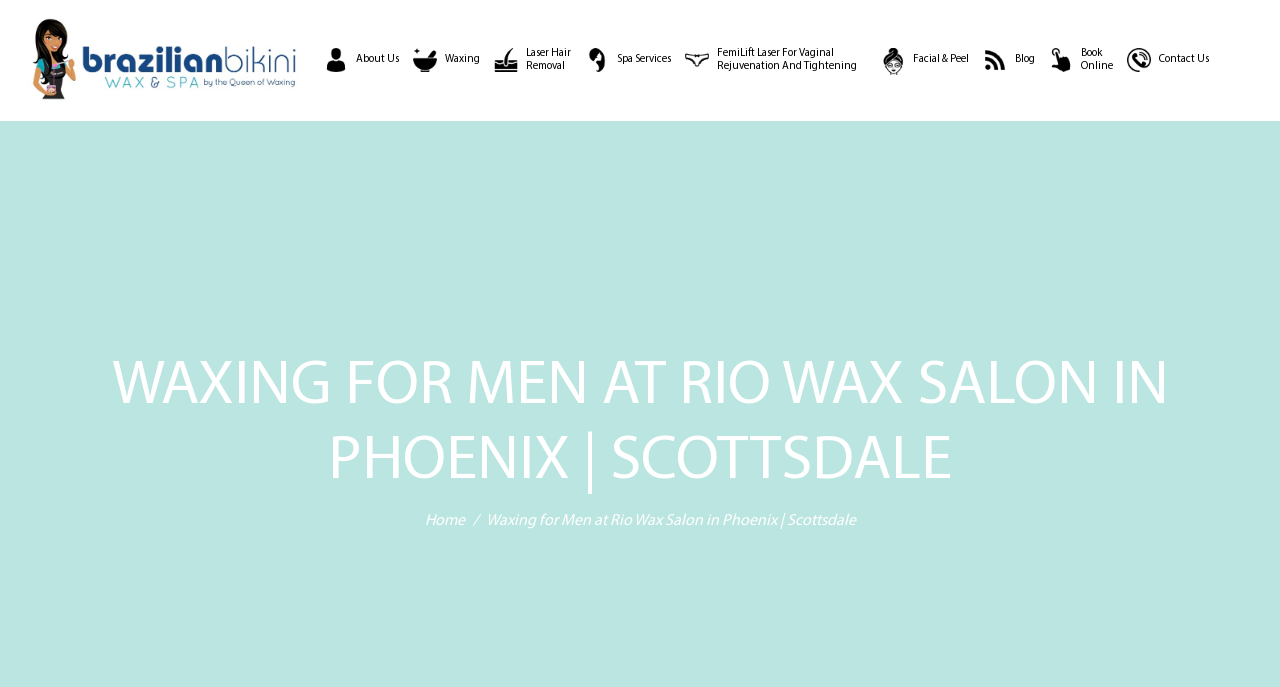Please determine the bounding box coordinates of the section I need to click to accomplish this instruction: "book an appointment online".

[0.817, 0.07, 0.87, 0.106]